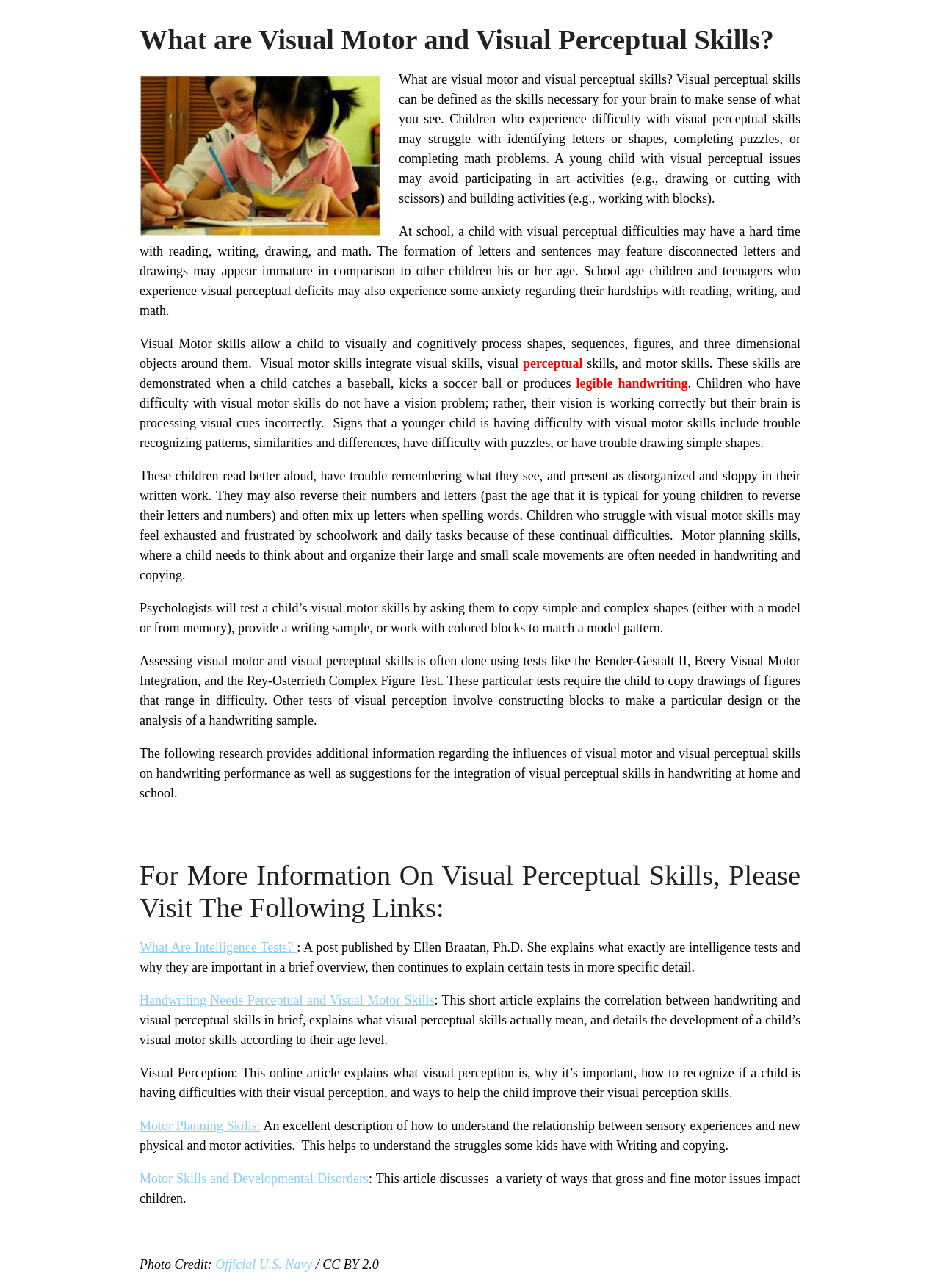What is the purpose of assessing visual motor and visual perceptual skills?
Give a detailed and exhaustive answer to the question.

The webpage explains that assessing visual motor and visual perceptual skills is done to identify difficulties in reading, writing, drawing, and math. This is because children with visual perceptual difficulties may have a hard time with these activities, and assessing these skills can help identify the root cause of these difficulties.